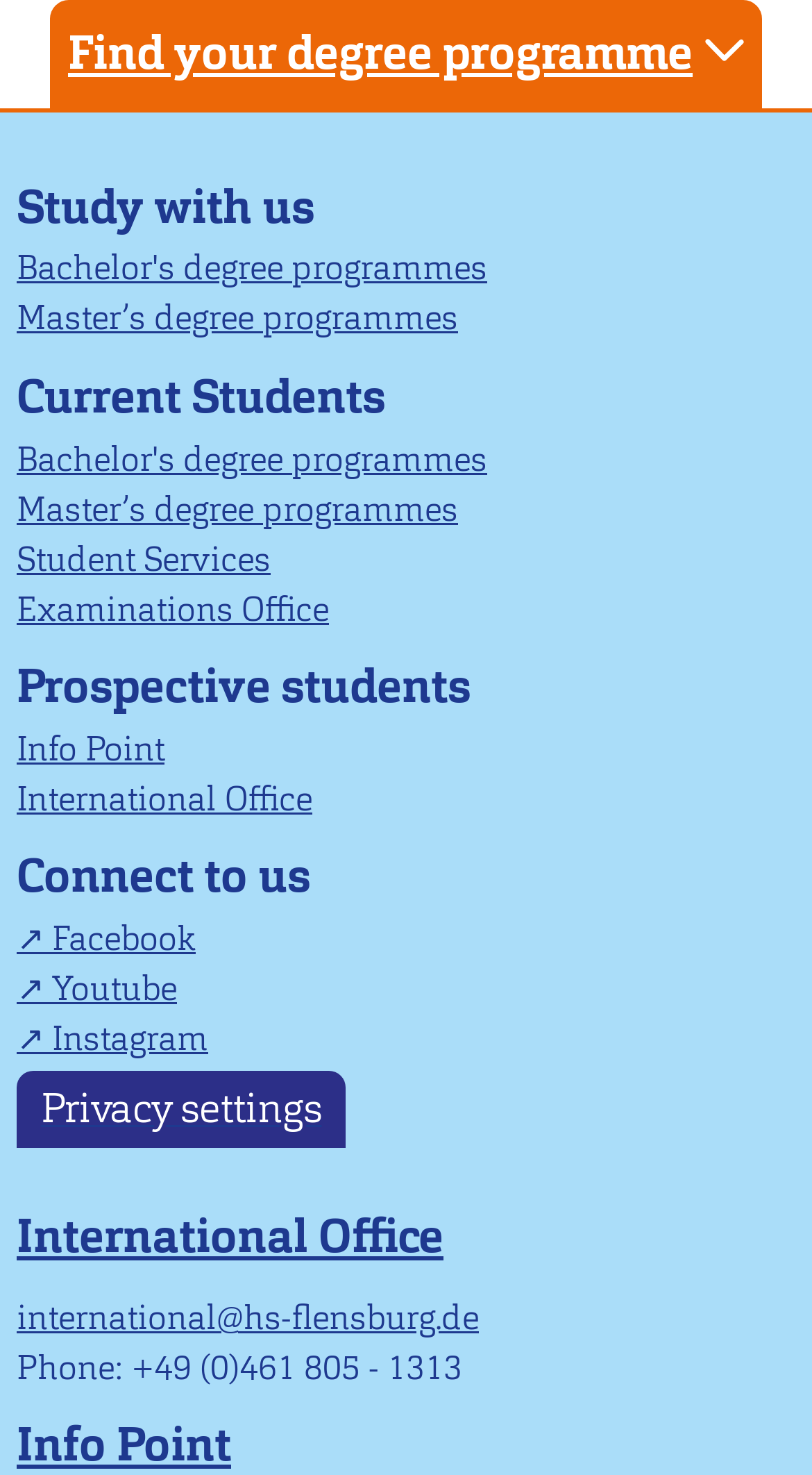Give the bounding box coordinates for the element described as: "GitHub".

None